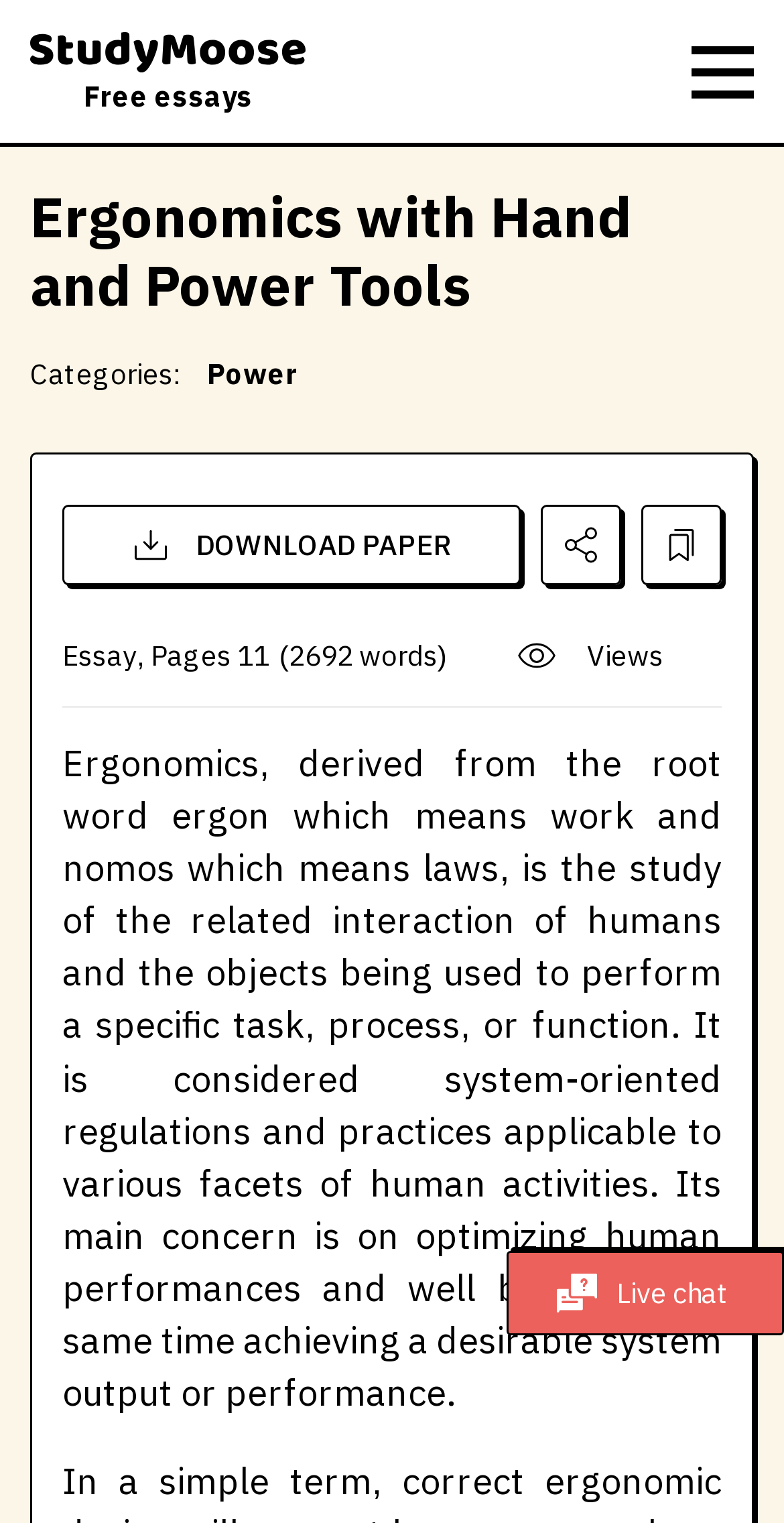Create a detailed description of the webpage's content and layout.

The webpage appears to be an essay sample page, specifically focused on the topic of ergonomics. At the top left, there is a link to "StudyMoose.com Free essays" accompanied by an image of the StudyMoose.com logo. Below this, a prominent heading reads "Ergonomics with Hand and Power Tools". 

To the right of the heading, there is a category section with a link to "Power". Below the category section, a call-to-action button "DOWNLOAD PAPER" is positioned, accompanied by a small icon. 

On the left side, there is a section displaying essay details, including the number of pages (11) and the word count (2692 words). An image is placed to the right of this section. 

Further to the right, there is a "Views" section, accompanied by another image. 

The main content of the page is a lengthy paragraph that explains the concept of ergonomics, its significance, and its applications. This paragraph is positioned below the essay details section. 

At the bottom right, there is a live chat option, accompanied by an image.